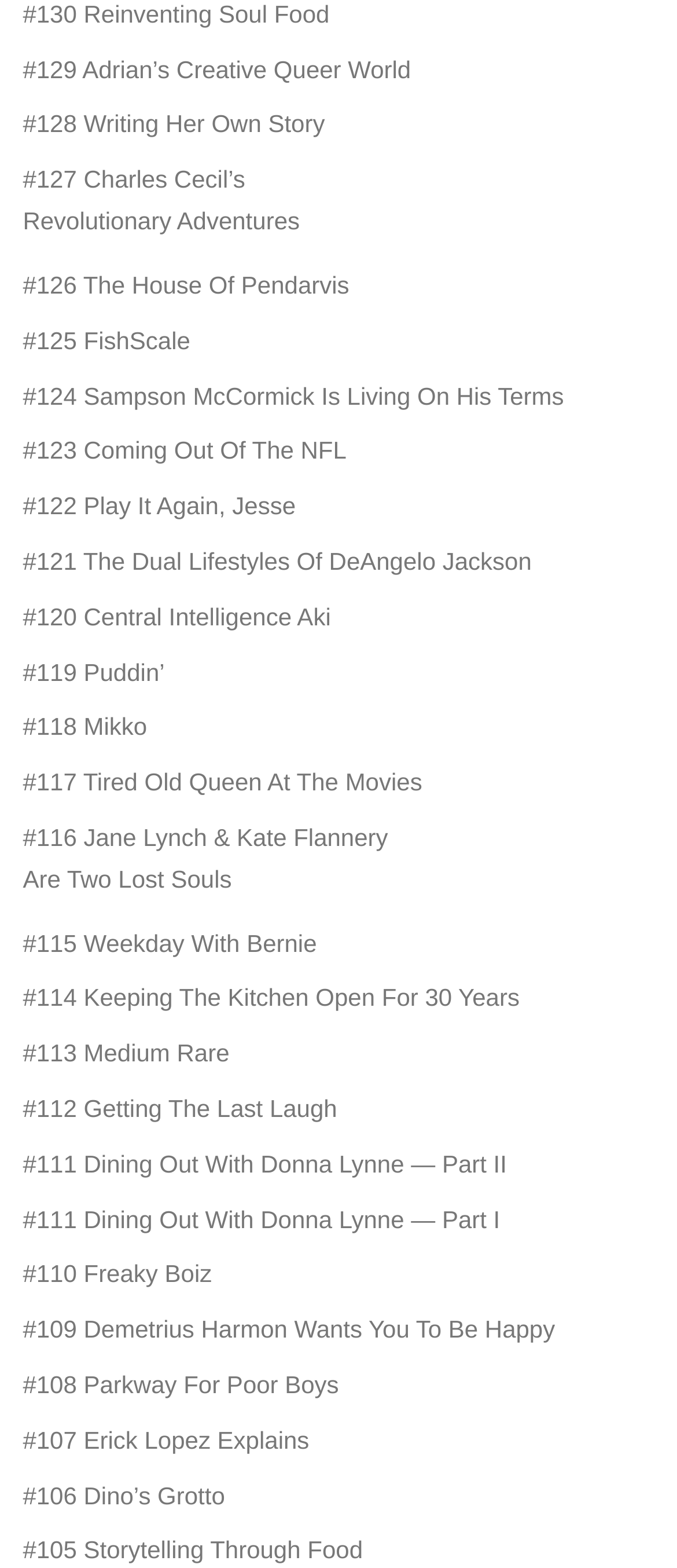How many links have titles that start with '#1'?
Give a single word or phrase answer based on the content of the image.

25